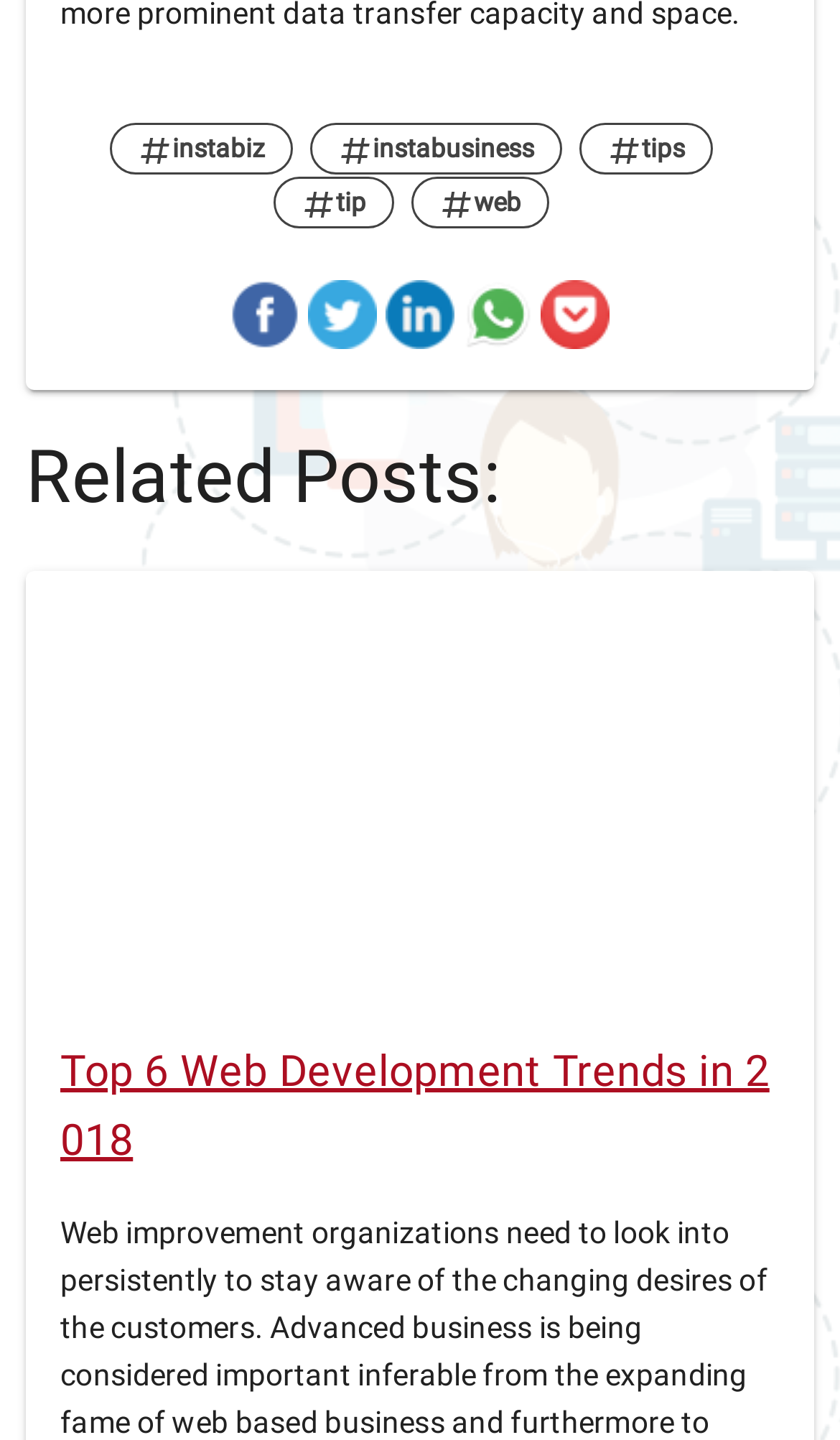Find the bounding box coordinates of the element to click in order to complete the given instruction: "check out tips."

[0.723, 0.089, 0.815, 0.119]